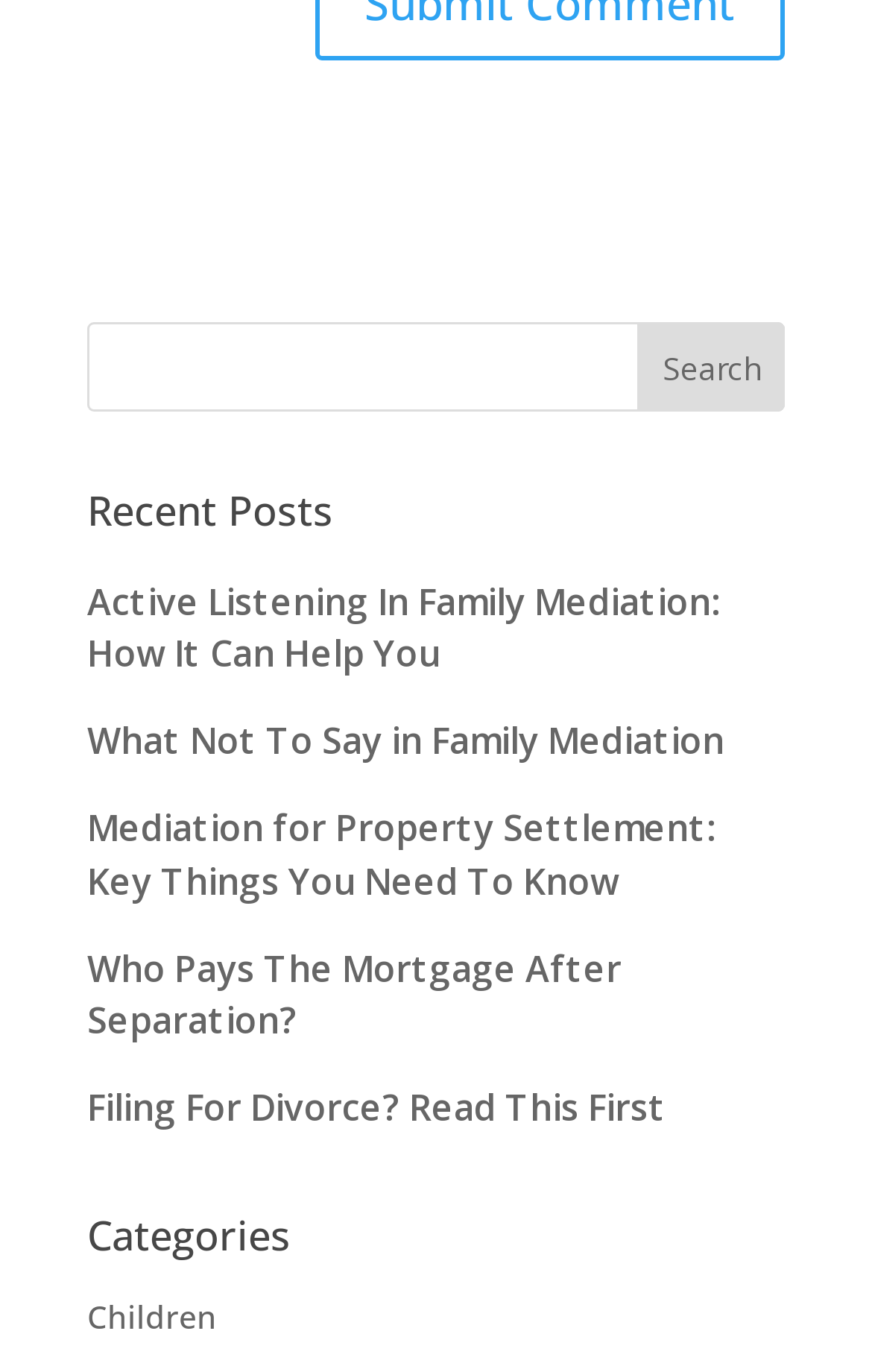Please give a concise answer to this question using a single word or phrase: 
What is the purpose of the search bar?

To search posts